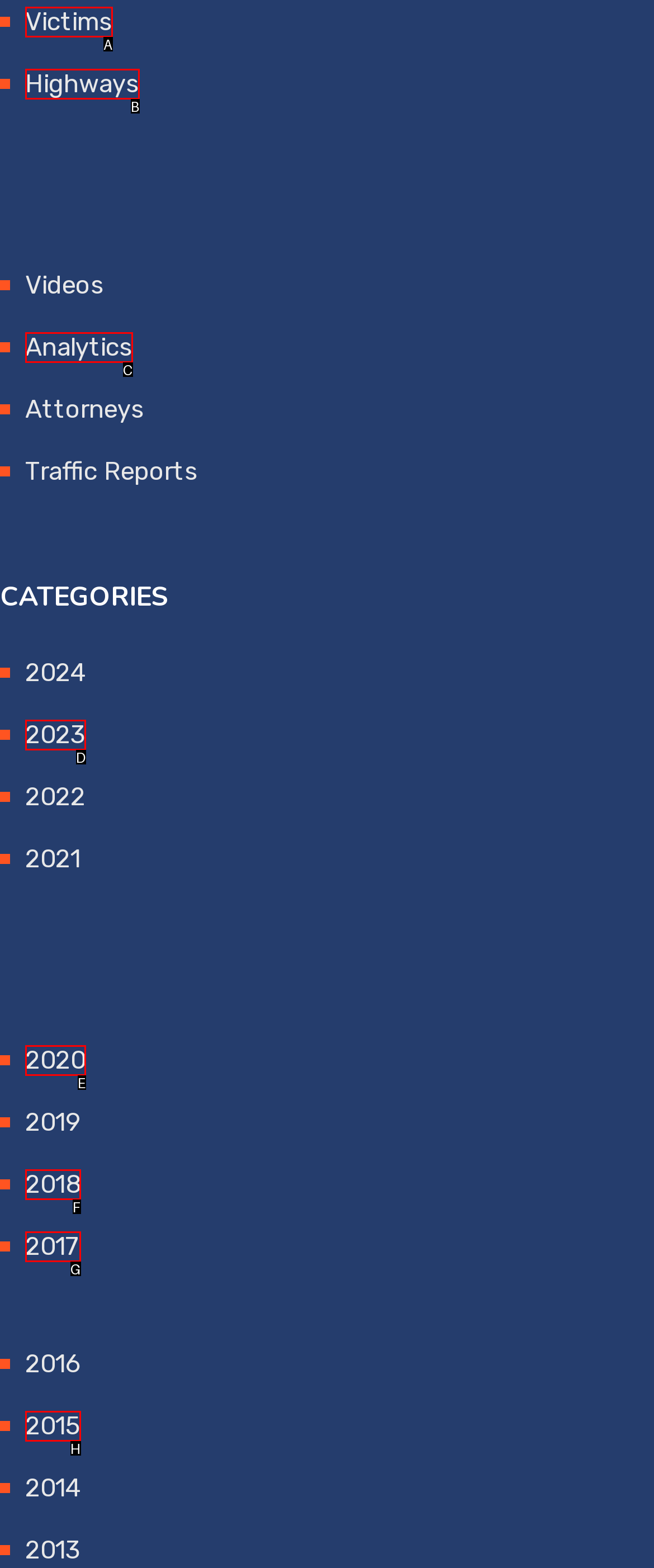Based on the provided element description: Highways, identify the best matching HTML element. Respond with the corresponding letter from the options shown.

B